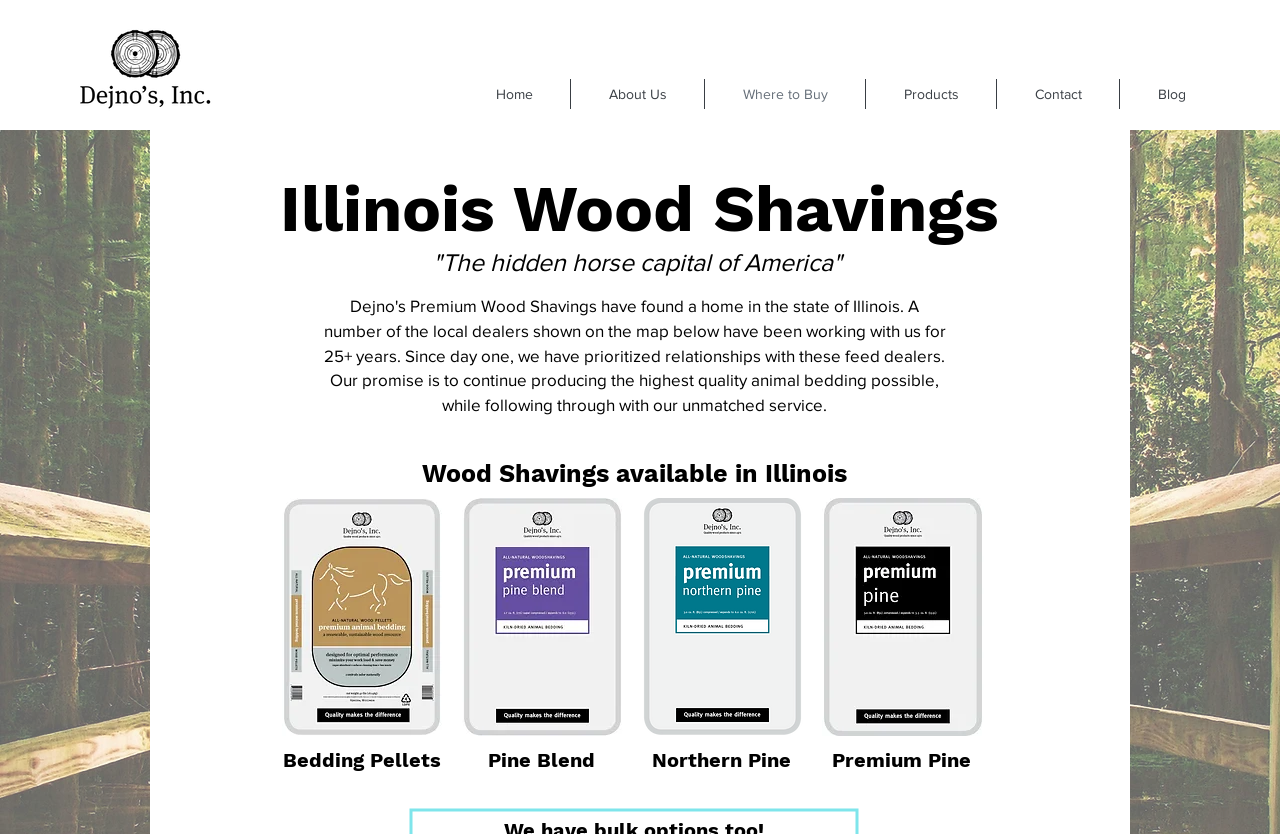Generate a thorough description of the webpage.

The webpage is about Dejno's Inc., a company that sells premium wood shavings in Illinois. At the top left corner, there is a logo image. Below the logo, there is a navigation menu with links to different sections of the website, including Home, About Us, Where to Buy, Products, Contact, and Blog.

The main content of the webpage is divided into sections, each highlighting a specific type of wood shaving product. There are four sections, each featuring an image of the product, a heading with the product name, and a link to learn more about the product. The products are Bedding Pellets, Pine Blend, Northern Pine, and Premium Pine.

Above the product sections, there is a heading that reads "Illinois Wood Shavings" and a subheading that quotes "The hidden horse capital of America". Below the product sections, there is another heading that reads "Wood Shavings available in Illinois".